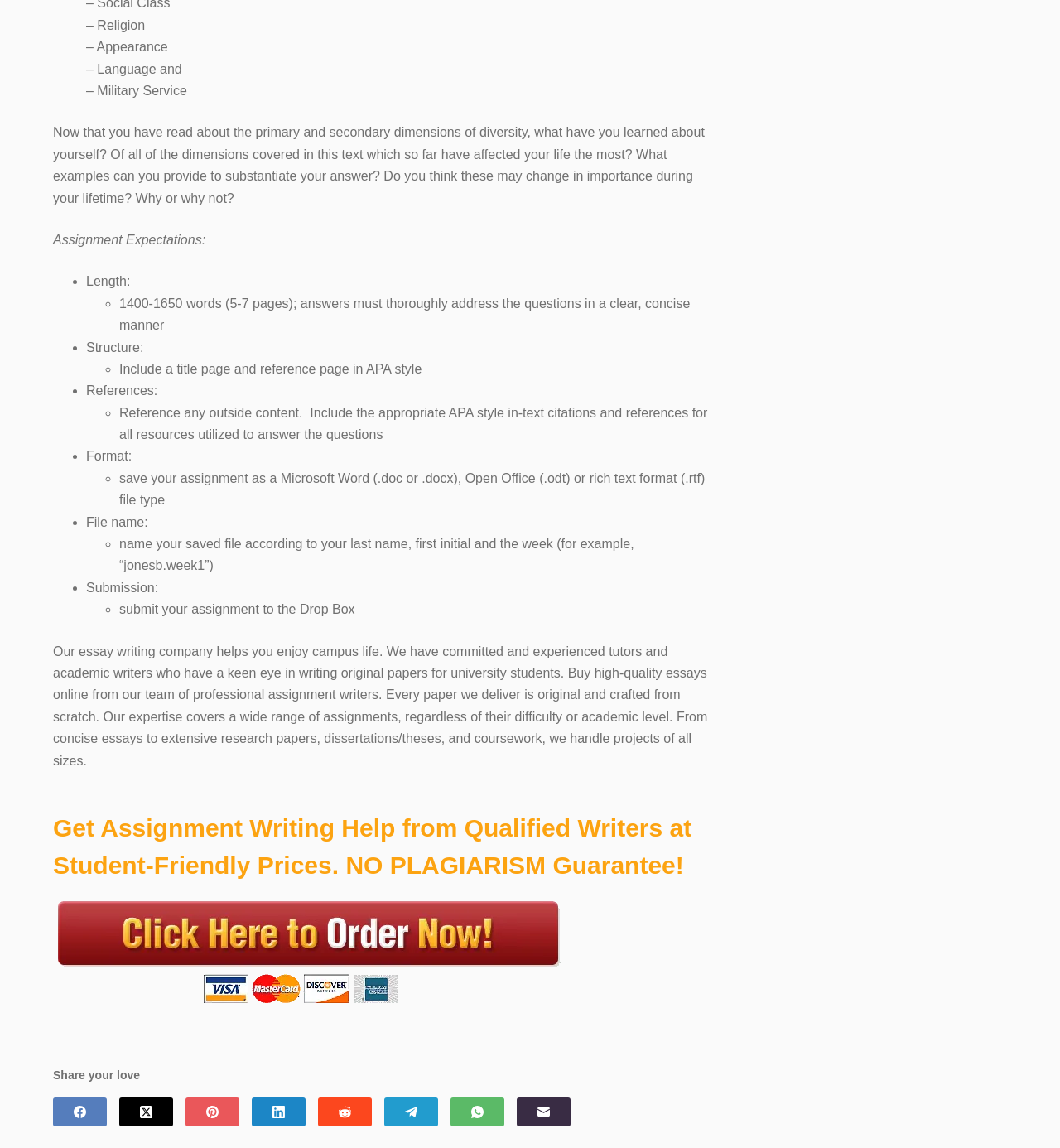Predict the bounding box coordinates of the area that should be clicked to accomplish the following instruction: "Click the 'PLACE YOUR ORDER' button". The bounding box coordinates should consist of four float numbers between 0 and 1, i.e., [left, top, right, bottom].

[0.05, 0.822, 0.531, 0.835]